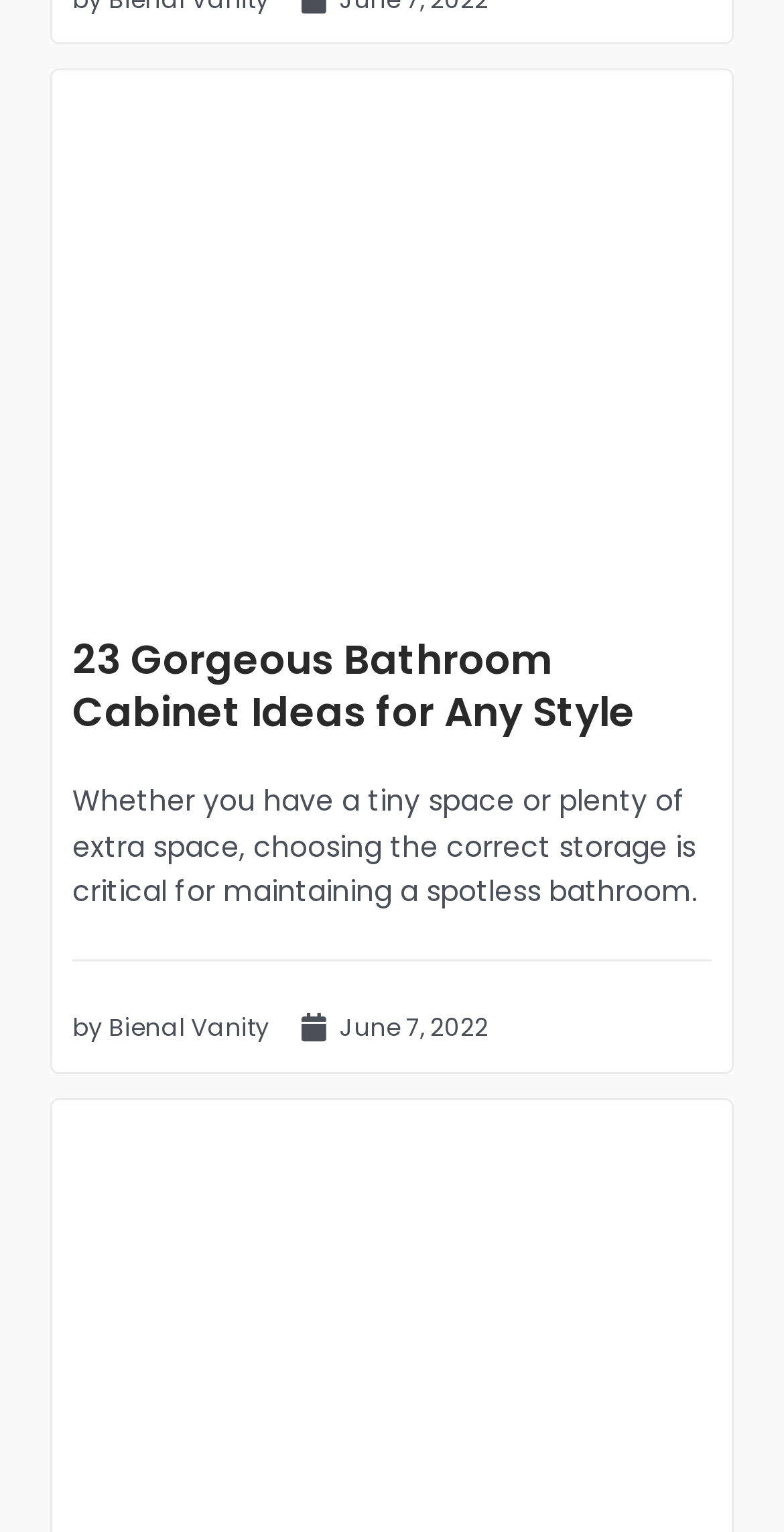Give a one-word or one-phrase response to the question: 
What is the scope of bathroom cabinet ideas discussed in the article?

Any Style